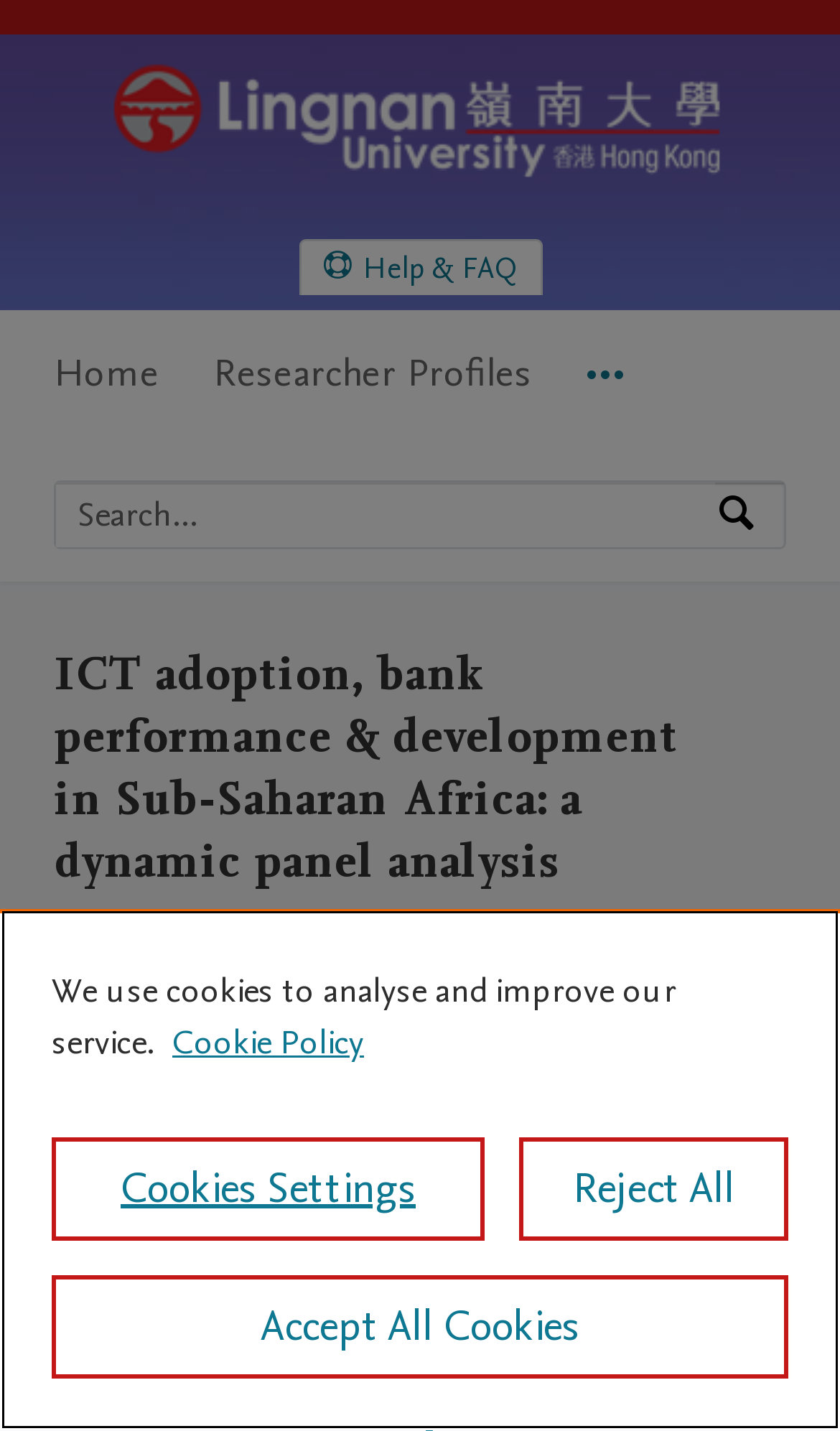Give a one-word or one-phrase response to the question:
What is the purpose of the textbox in the middle of the webpage?

Search by expertise, name or affiliation